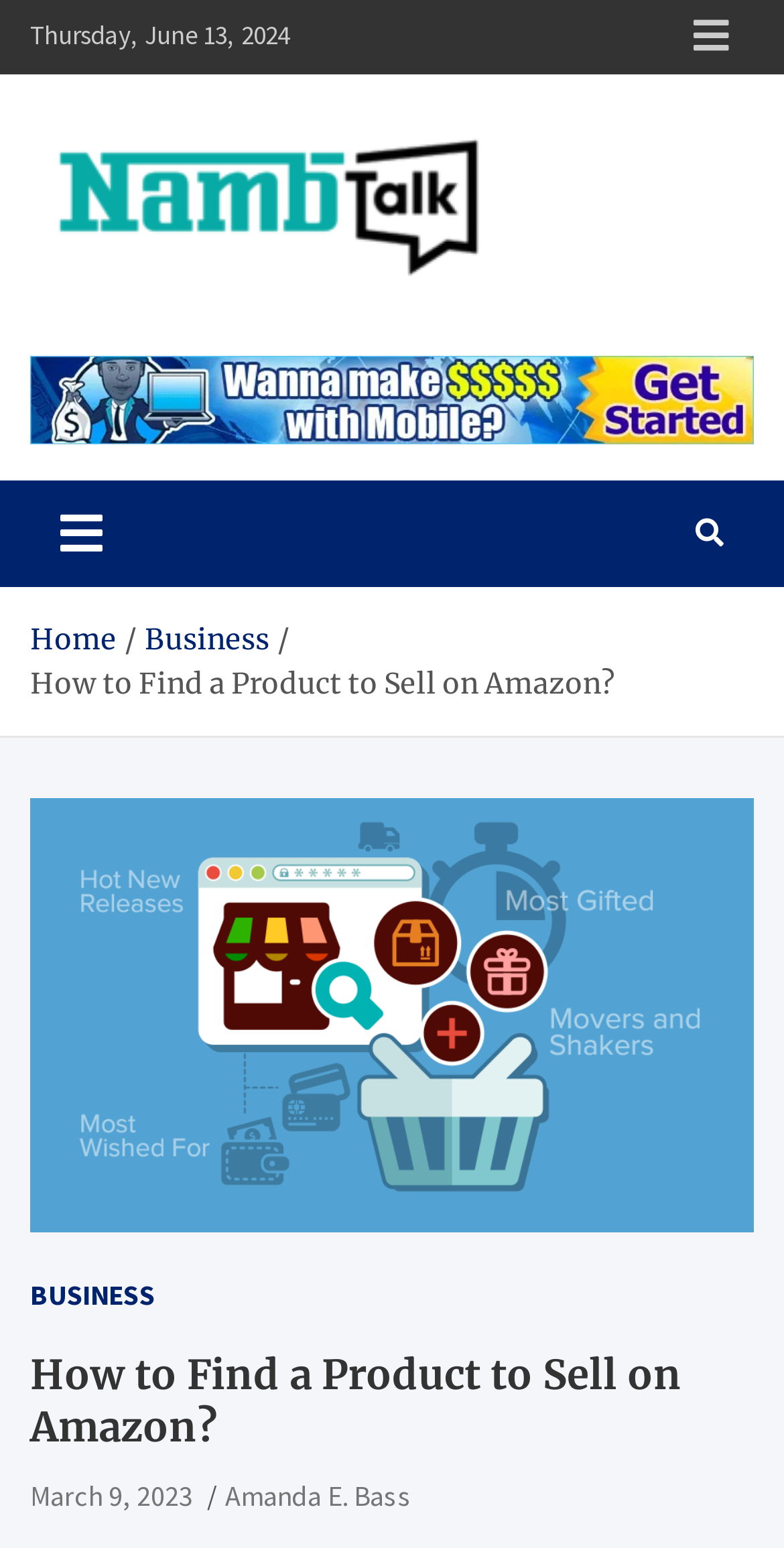Provide the bounding box coordinates for the UI element that is described as: ">다음 페이지".

None